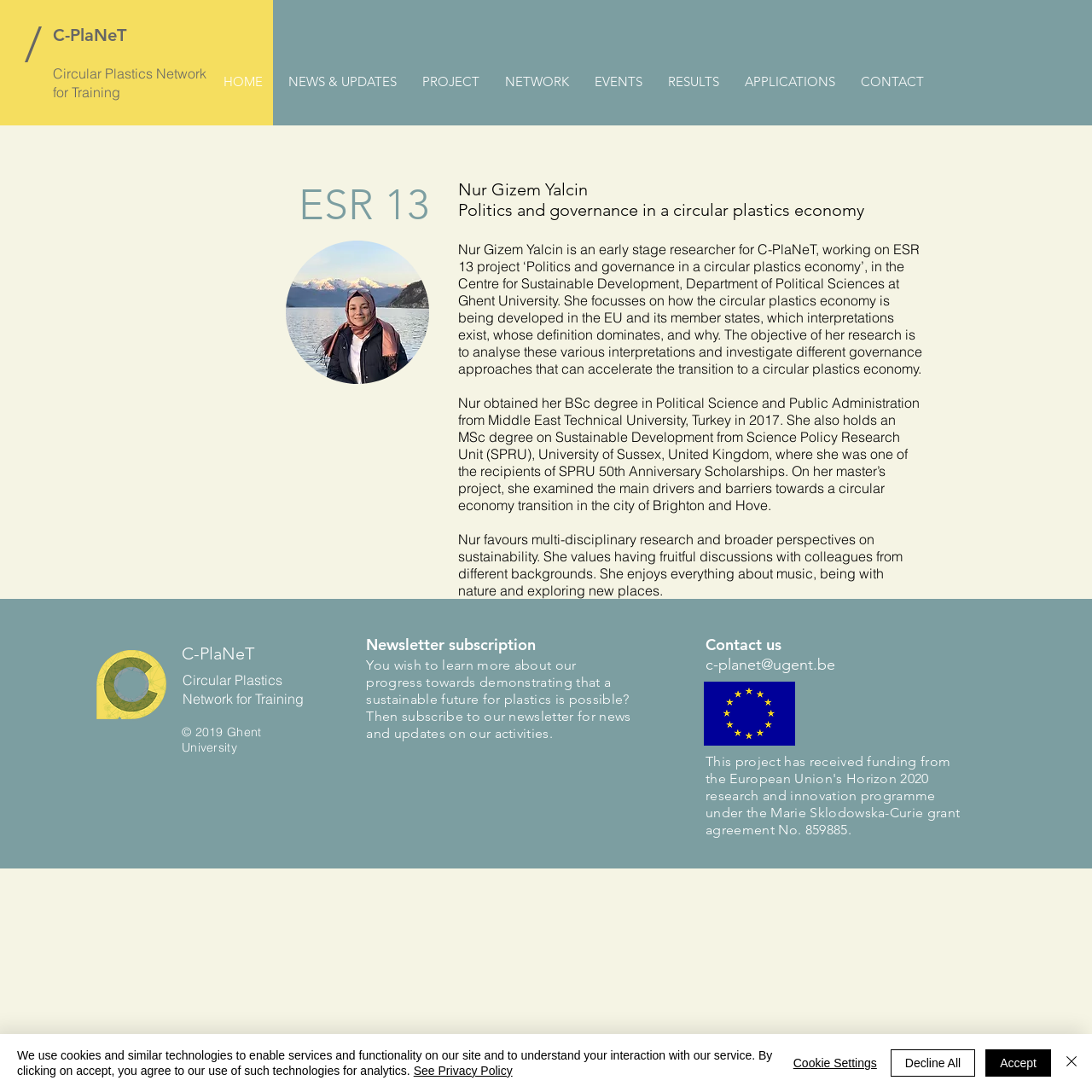Calculate the bounding box coordinates for the UI element based on the following description: "c-planet@ugent.be". Ensure the coordinates are four float numbers between 0 and 1, i.e., [left, top, right, bottom].

[0.646, 0.6, 0.765, 0.617]